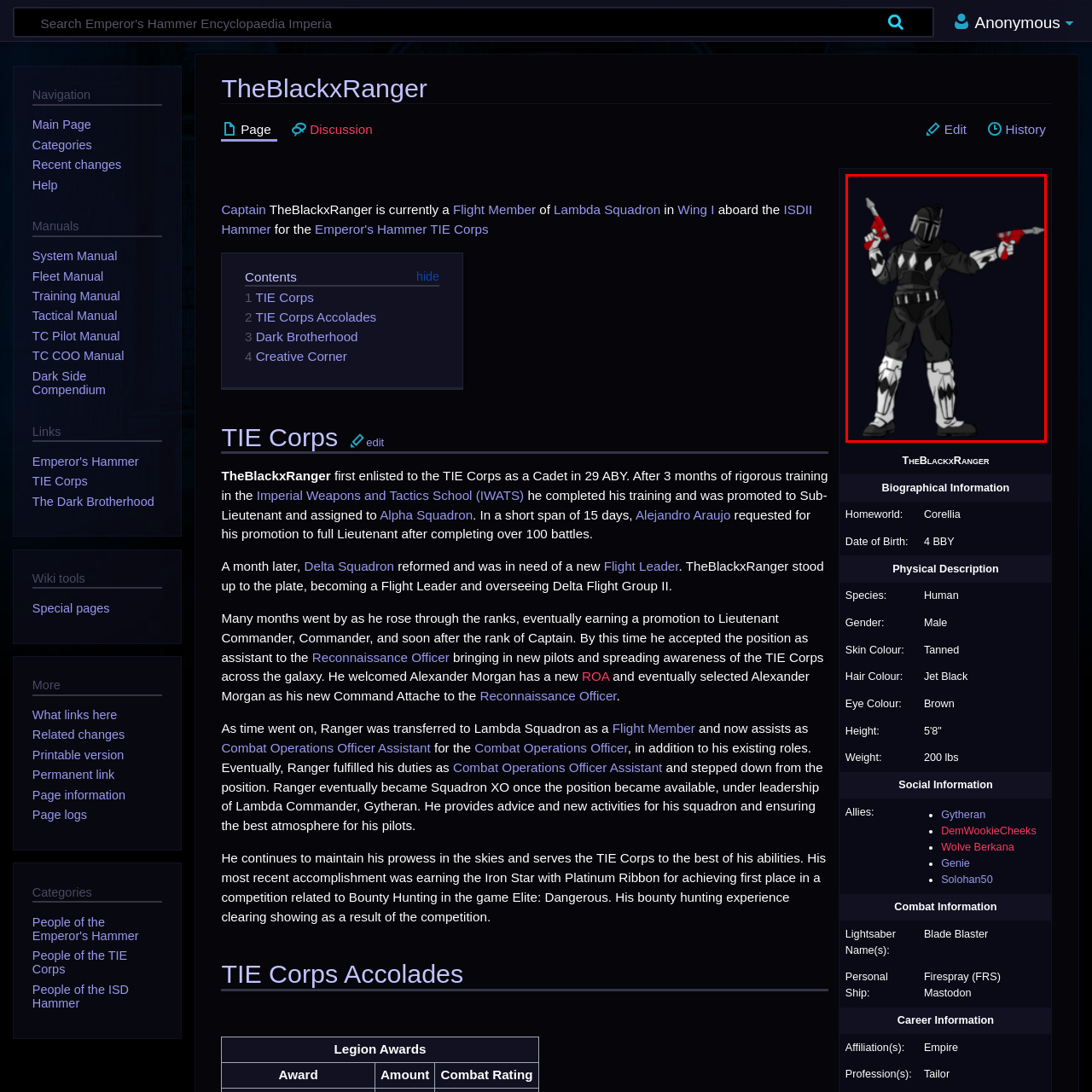What is the dominant color of the background?  
Observe the image highlighted by the red bounding box and supply a detailed response derived from the visual information in the image.

The caption states that the background is a dark, contrasting color that enhances the striking appearance of the figure, making them the focal point of the image.